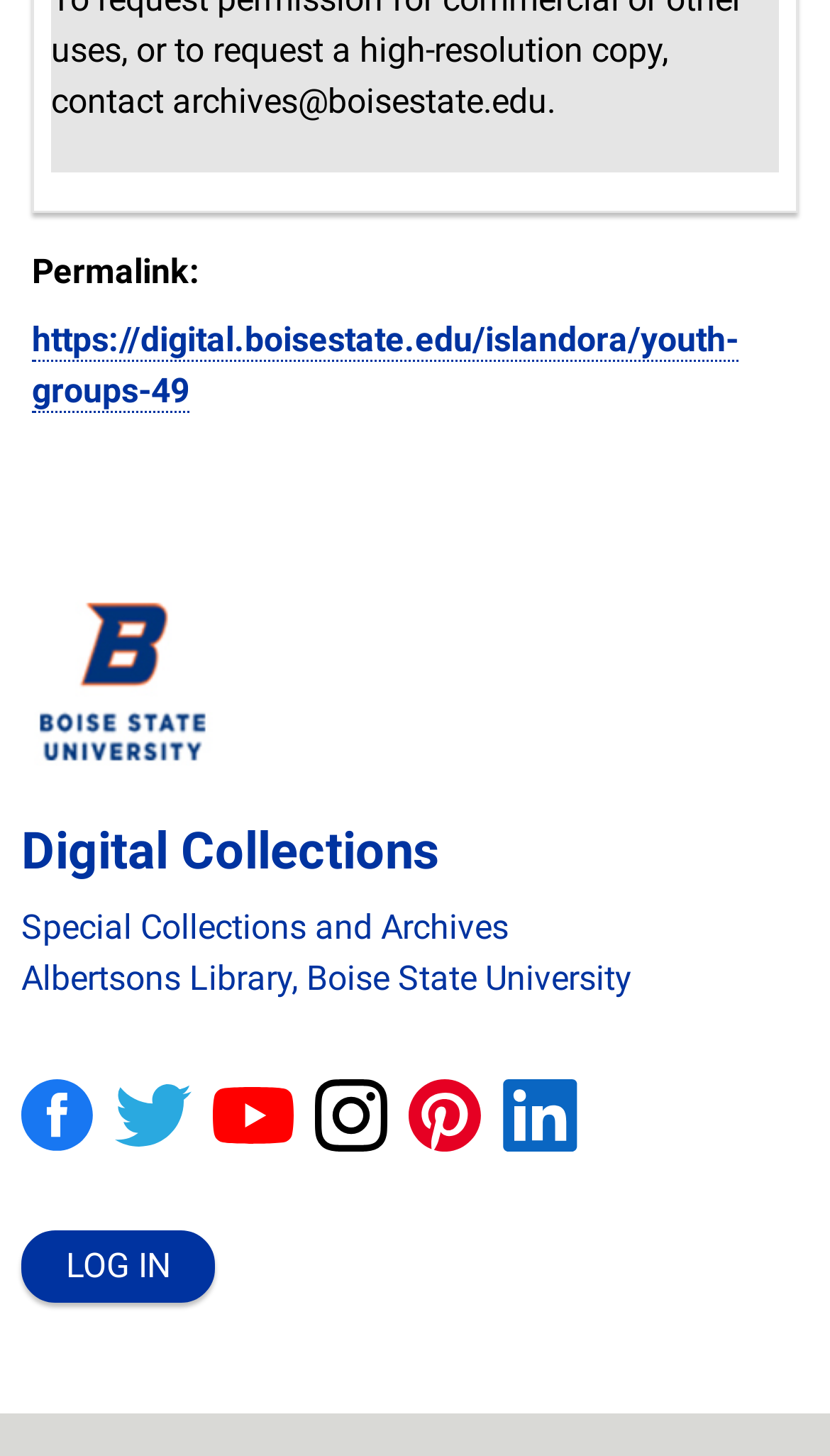Using the element description provided, determine the bounding box coordinates in the format (top-left x, top-left y, bottom-right x, bottom-right y). Ensure that all values are floating point numbers between 0 and 1. Element description: parent_node: Digital Collections title="Home"

[0.026, 0.404, 0.449, 0.535]